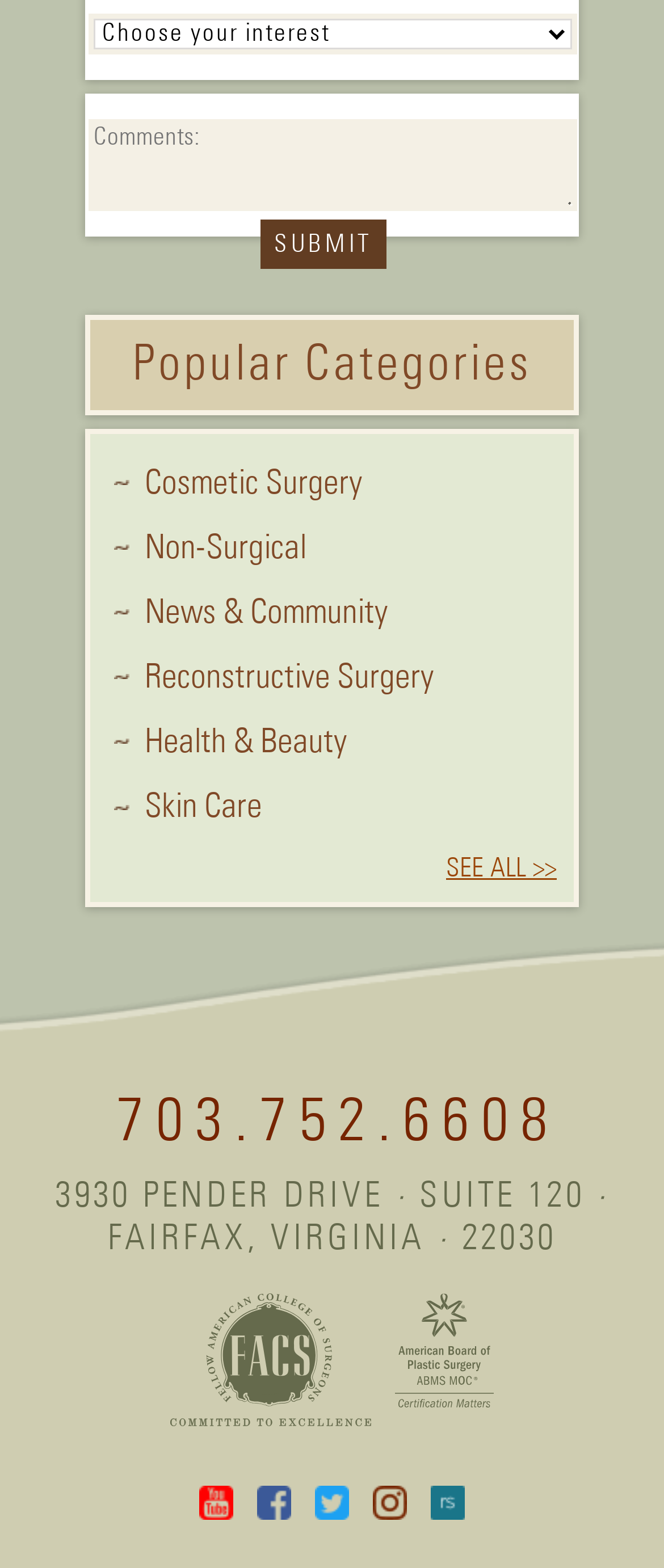Give a one-word or short phrase answer to this question: 
What is the function of the button?

Submit